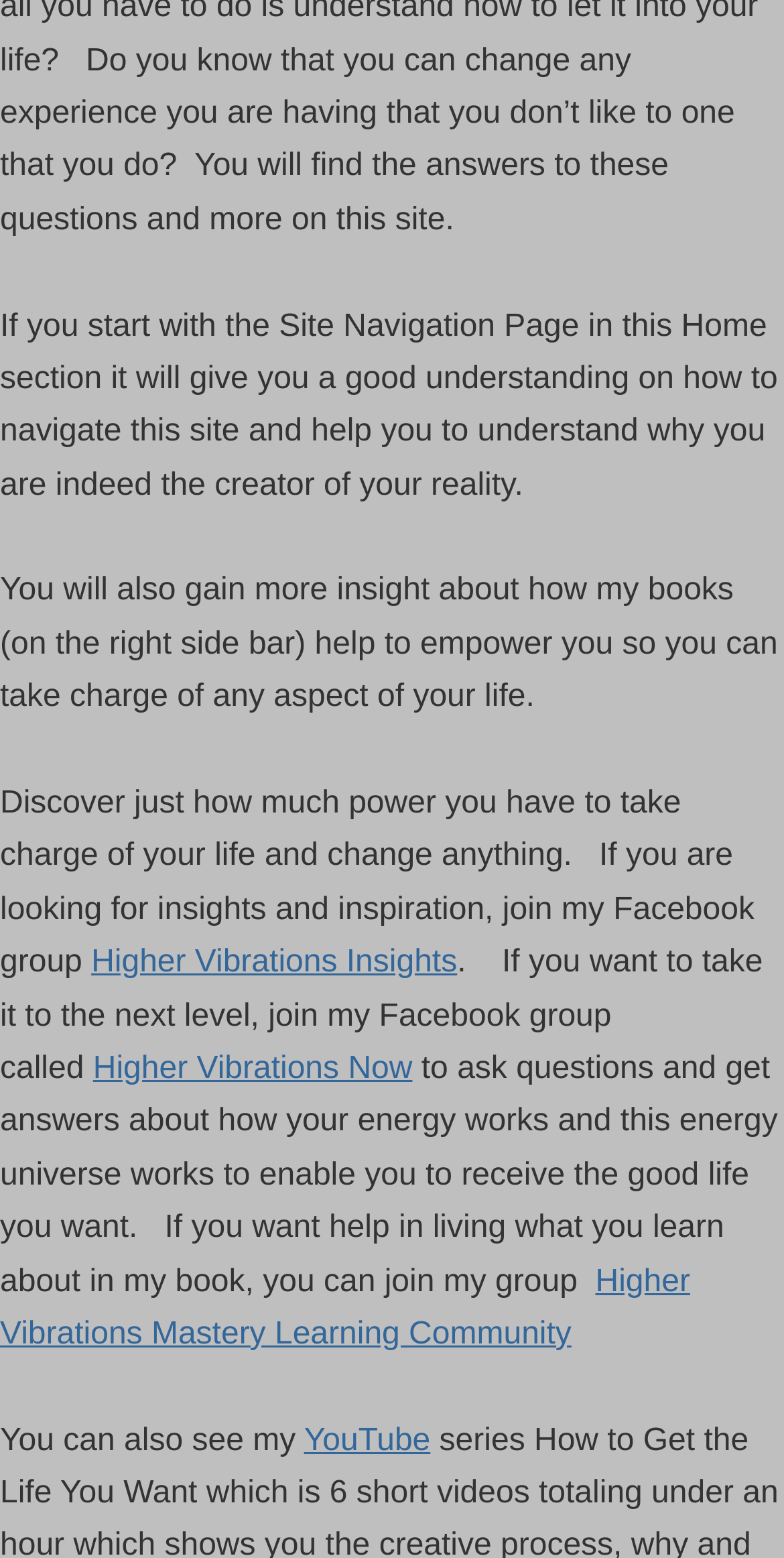What is the main topic of this webpage?
Ensure your answer is thorough and detailed.

Based on the static text elements, it appears that the webpage is focused on personal empowerment, self-improvement, and taking charge of one's life. The text mentions navigating the site, understanding one's reality, and gaining insights and inspiration.